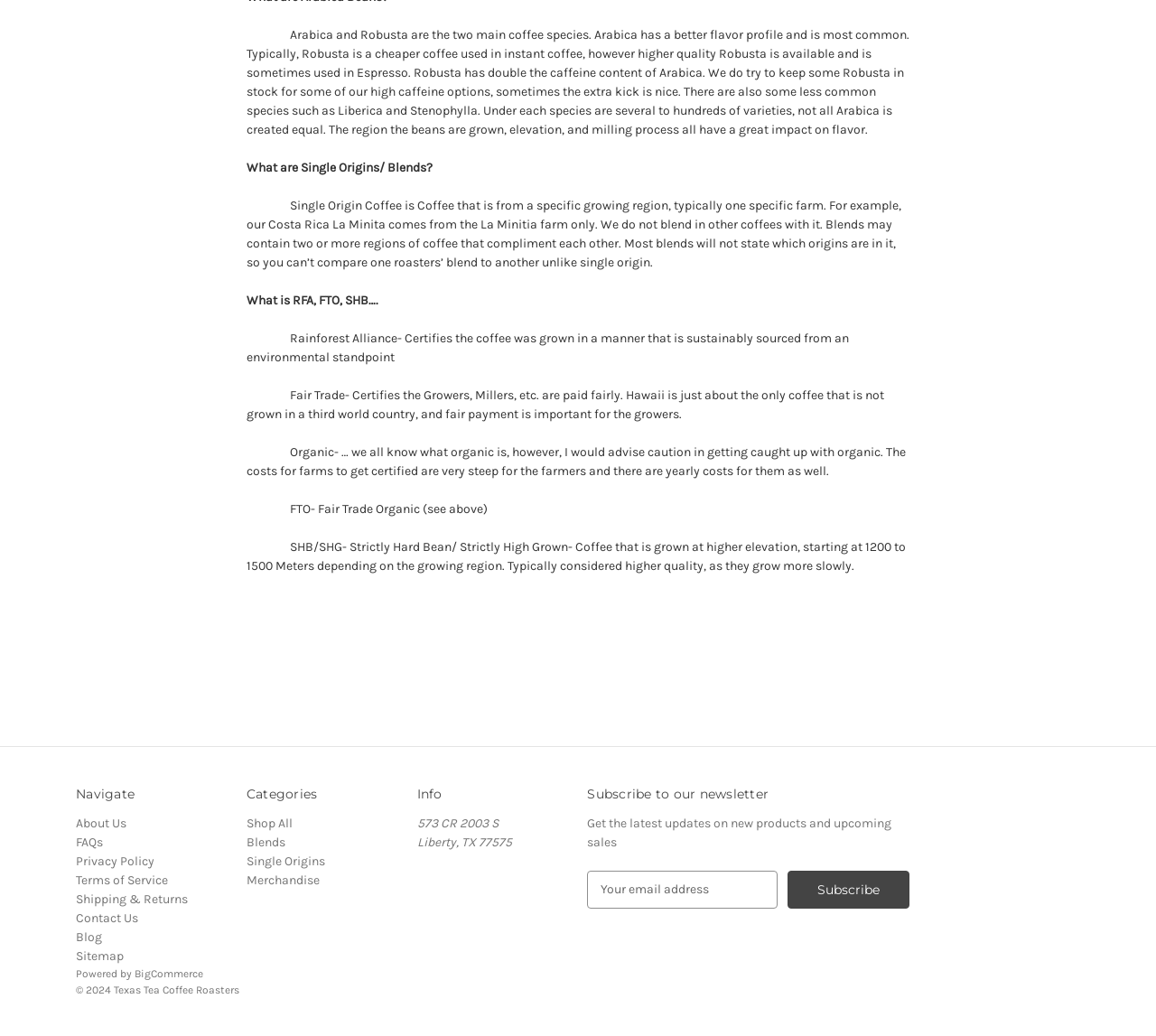Determine the bounding box coordinates of the clickable element to complete this instruction: "Go to the 'Blog' page". Provide the coordinates in the format of four float numbers between 0 and 1, [left, top, right, bottom].

[0.066, 0.897, 0.088, 0.912]